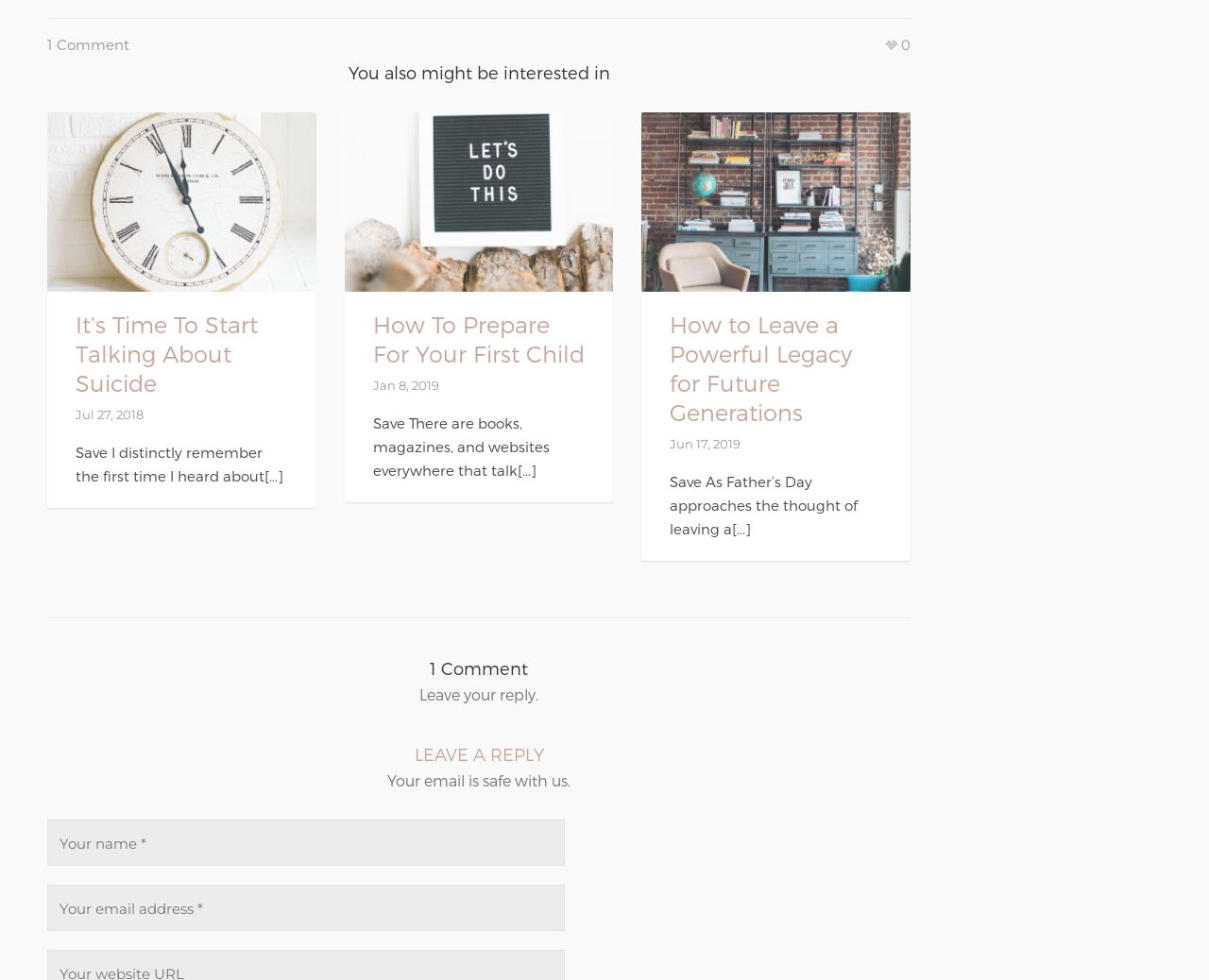Please predict the bounding box coordinates (top-left x, top-left y, bottom-right x, bottom-right y) for the UI element in the screenshot that fits the description: name="author" placeholder="Your name *"

[0.039, 0.836, 0.467, 0.883]